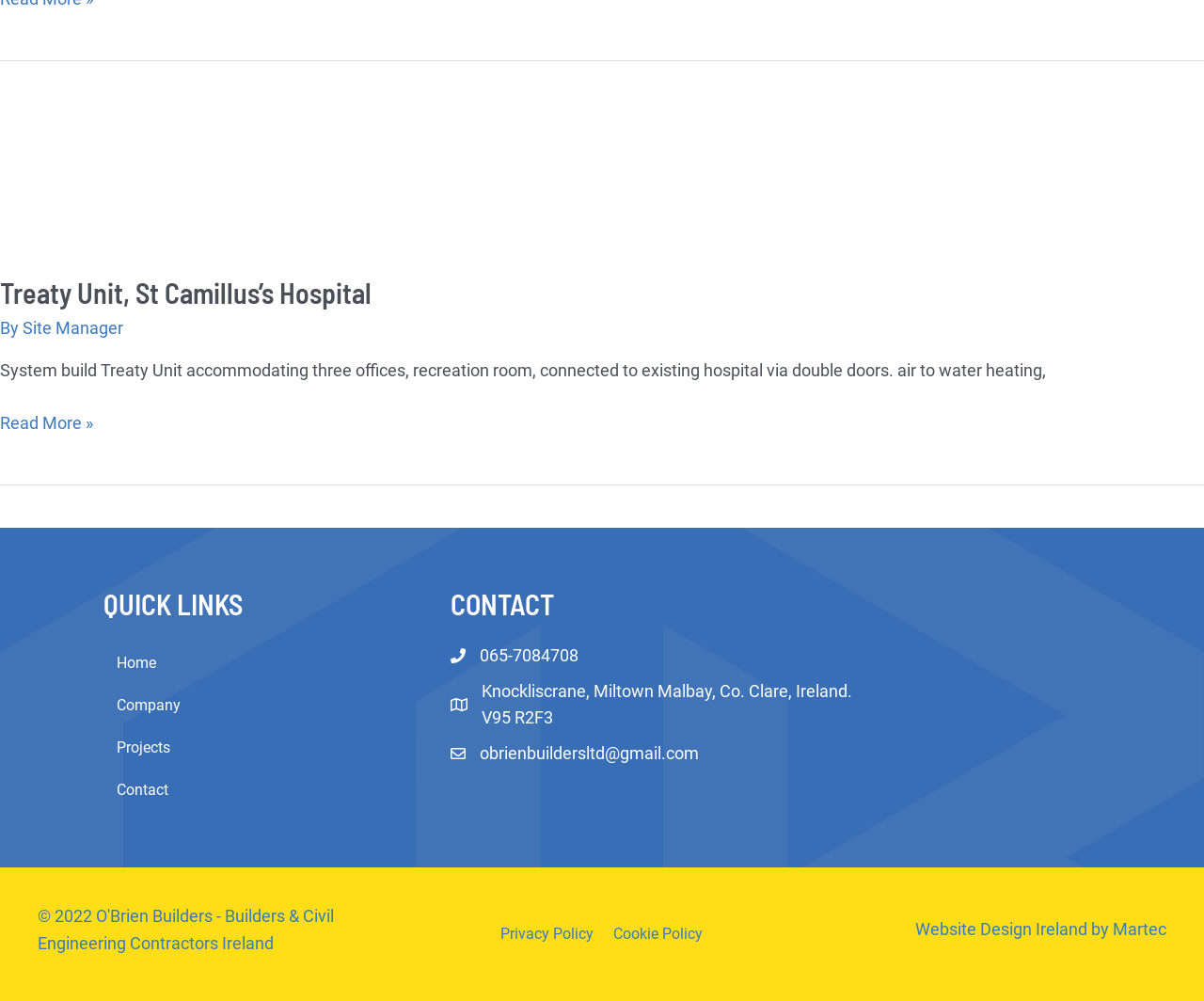Provide the bounding box coordinates of the HTML element this sentence describes: "065-7084708". The bounding box coordinates consist of four float numbers between 0 and 1, i.e., [left, top, right, bottom].

[0.399, 0.642, 0.481, 0.669]